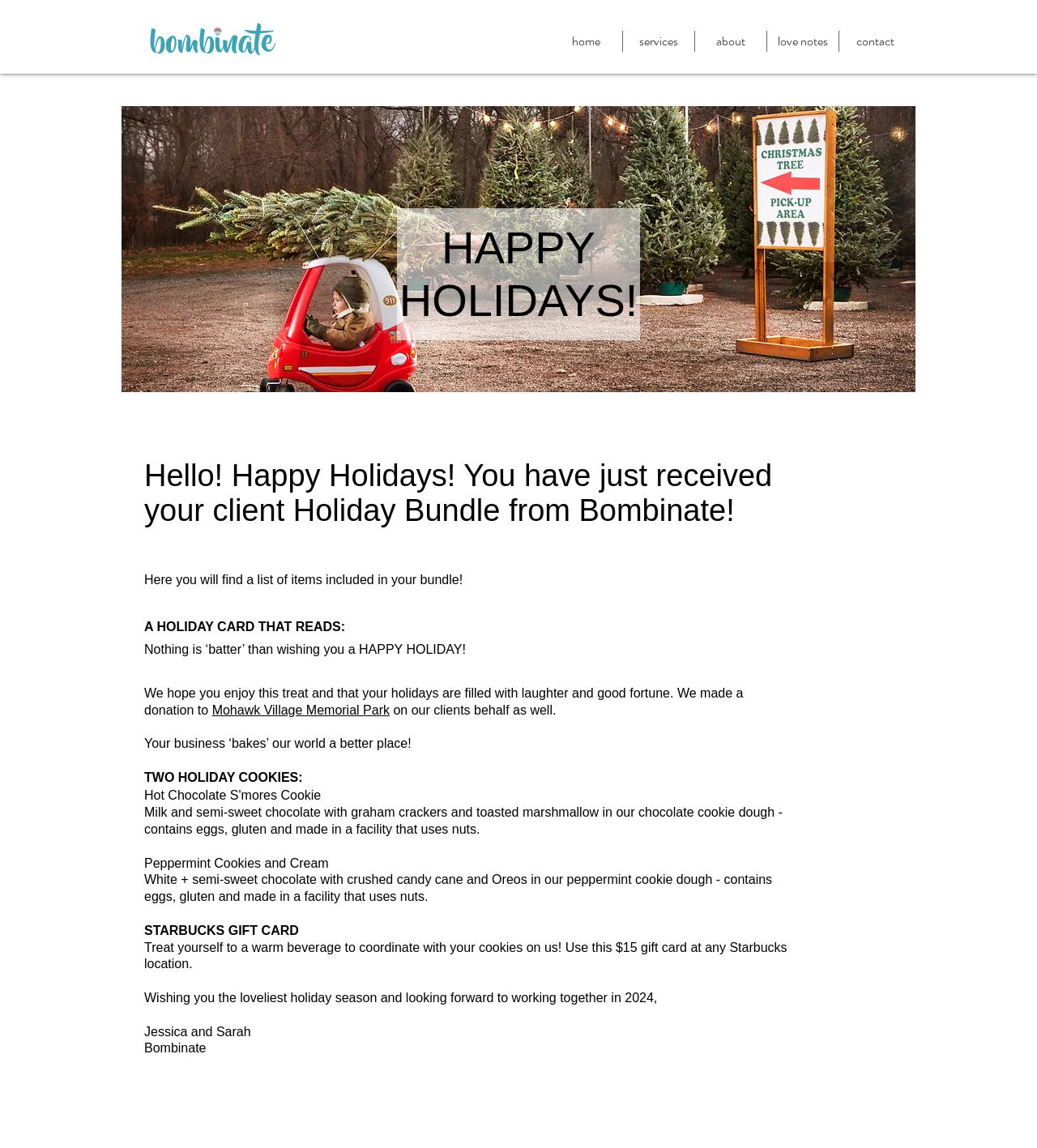Provide a short, one-word or phrase answer to the question below:
Who are the senders of the holiday bundle?

Jessica and Sarah